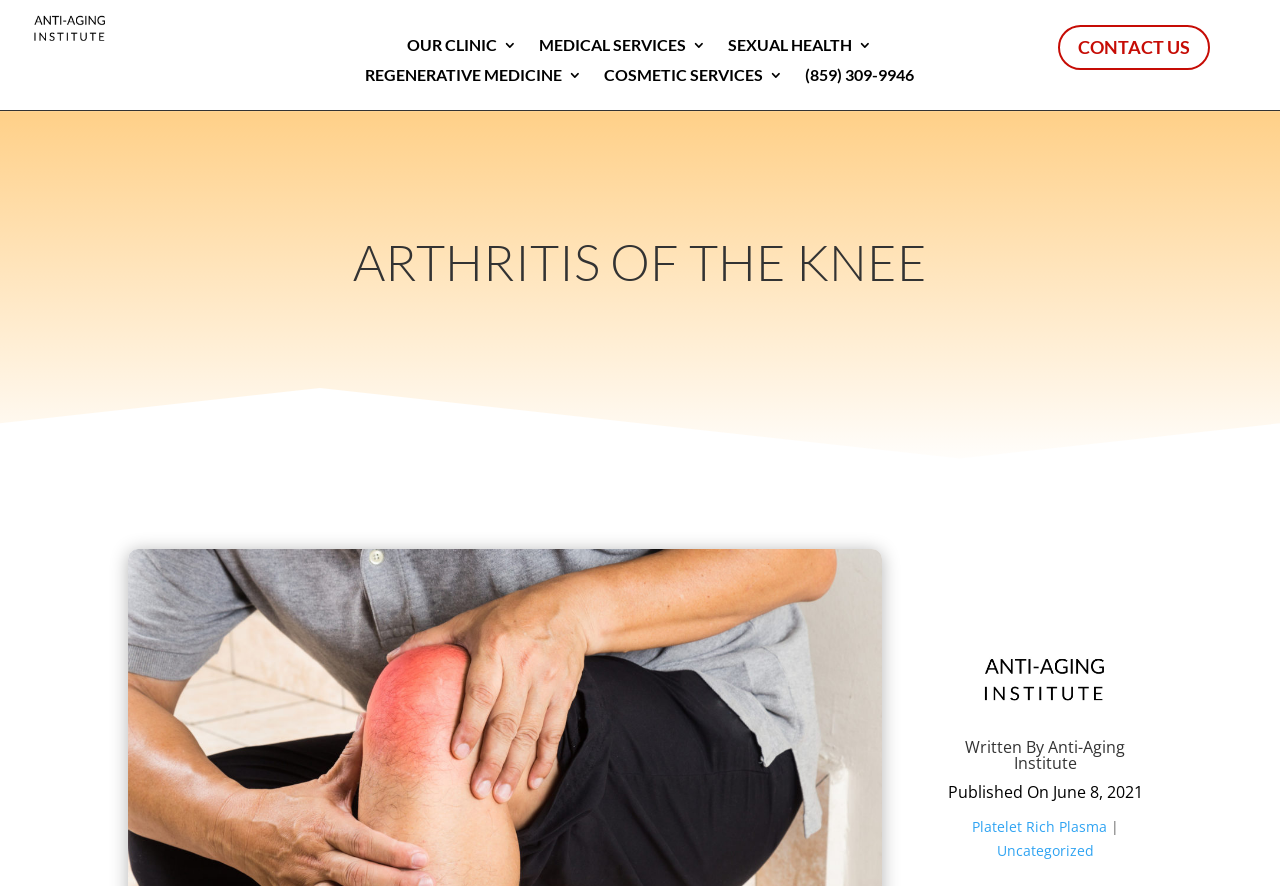Locate the coordinates of the bounding box for the clickable region that fulfills this instruction: "Go to the 'CONTACT US' page".

[0.827, 0.028, 0.946, 0.079]